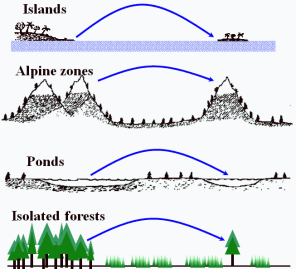Use a single word or phrase to respond to the question:
What connects the different habitats in the image?

Blue arrows